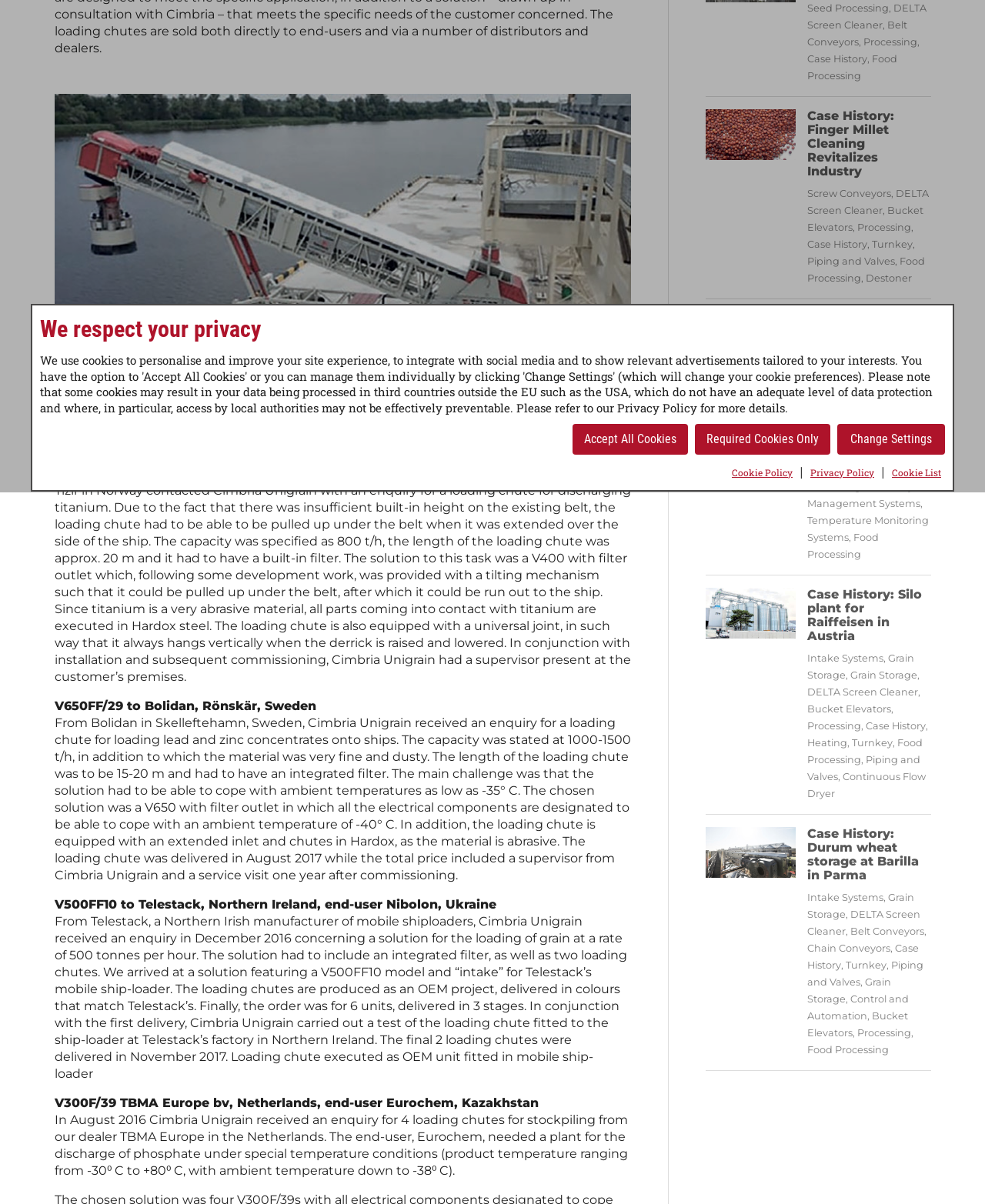Extract the bounding box coordinates for the UI element described as: "DELTA Screen Cleaner,".

[0.819, 0.57, 0.934, 0.58]